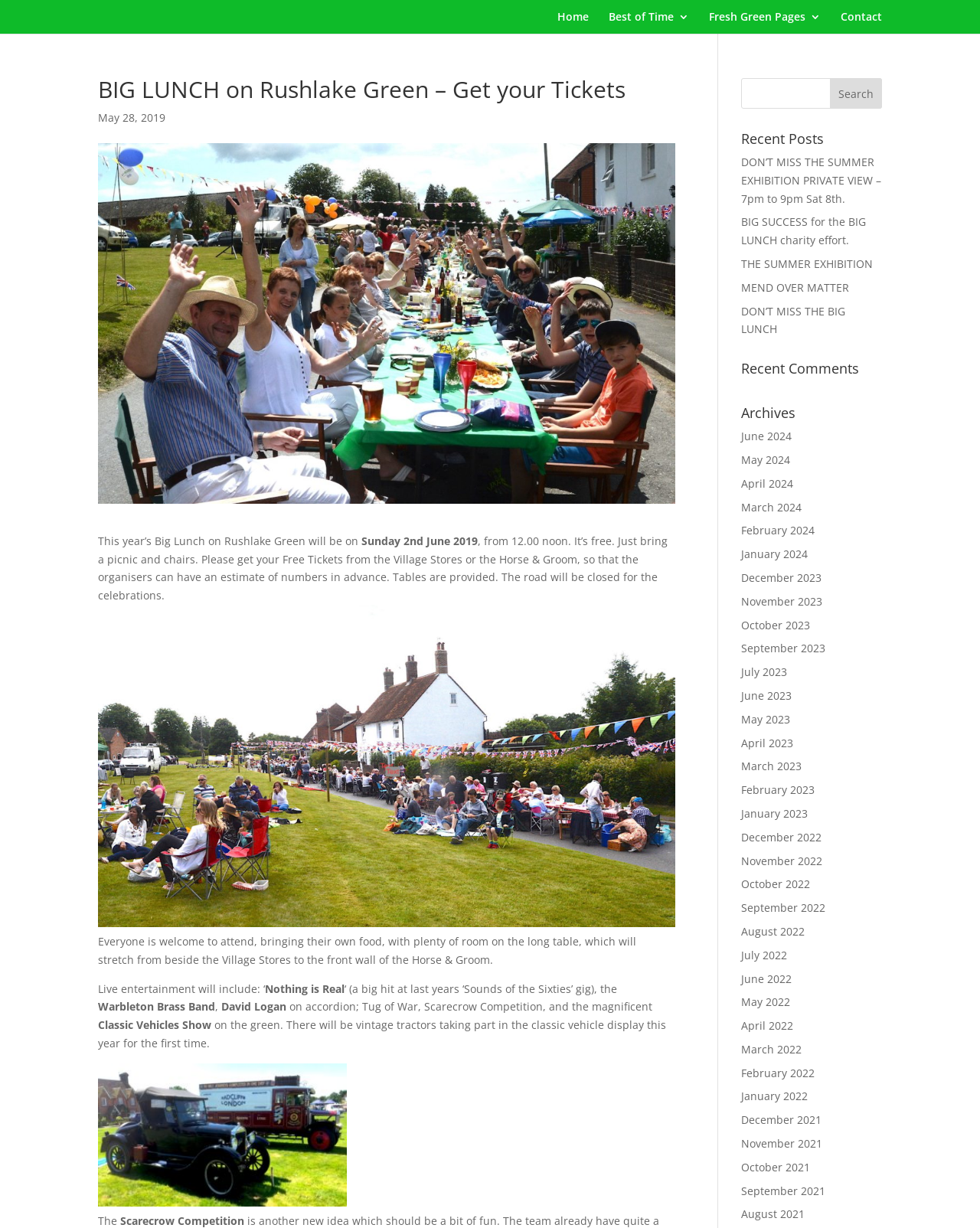What is the date of the Big Lunch event?
Refer to the image and give a detailed response to the question.

The answer can be found in the paragraph that starts with 'This year’s Big Lunch on Rushlake Green will be on'. The date is explicitly mentioned as Sunday 2nd June 2019.